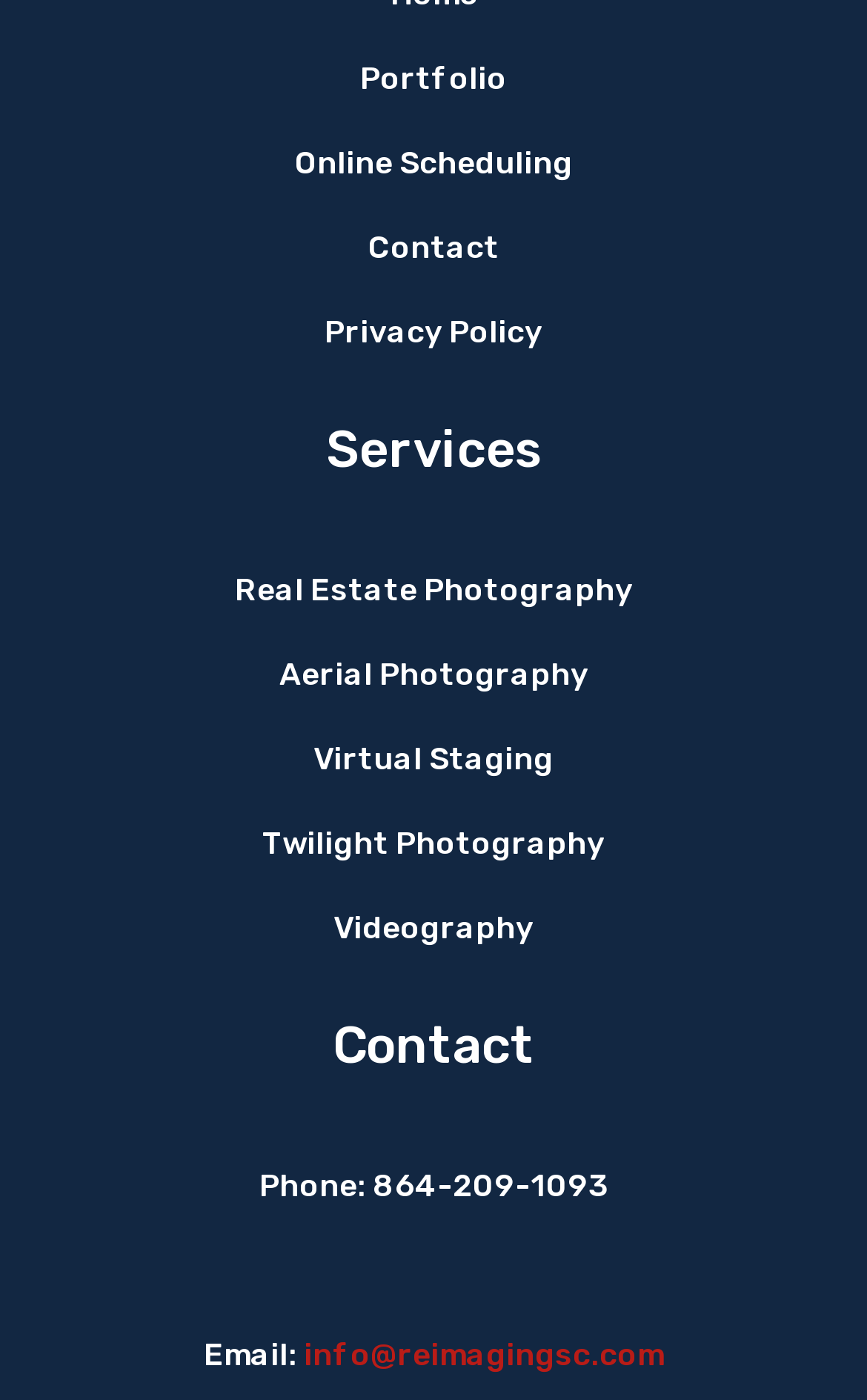Find the bounding box coordinates for the area you need to click to carry out the instruction: "Send an email". The coordinates should be four float numbers between 0 and 1, indicated as [left, top, right, bottom].

[0.35, 0.955, 0.765, 0.982]